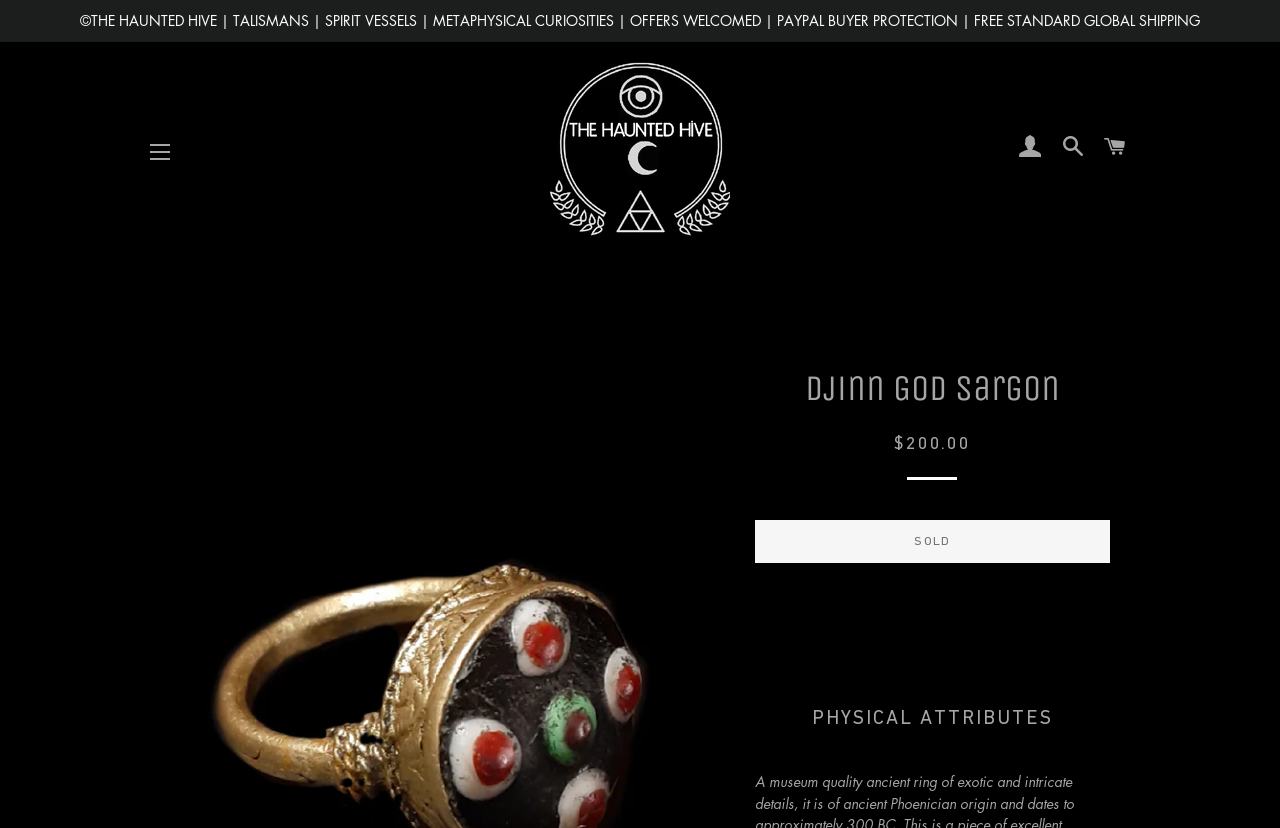What is the name of the item being sold?
Using the image, answer in one word or phrase.

Djinn God Sargon